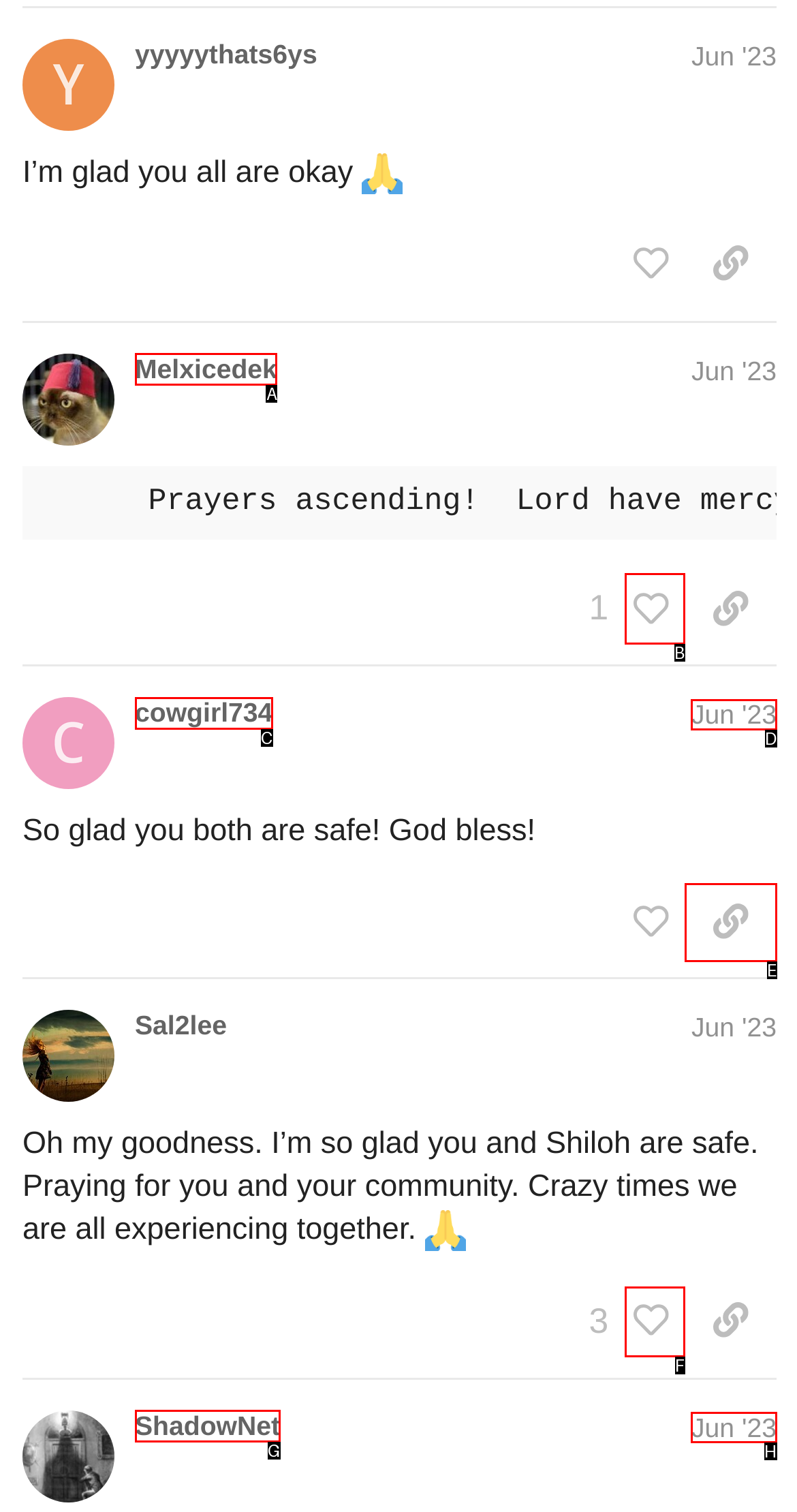To achieve the task: like this post, which HTML element do you need to click?
Respond with the letter of the correct option from the given choices.

B